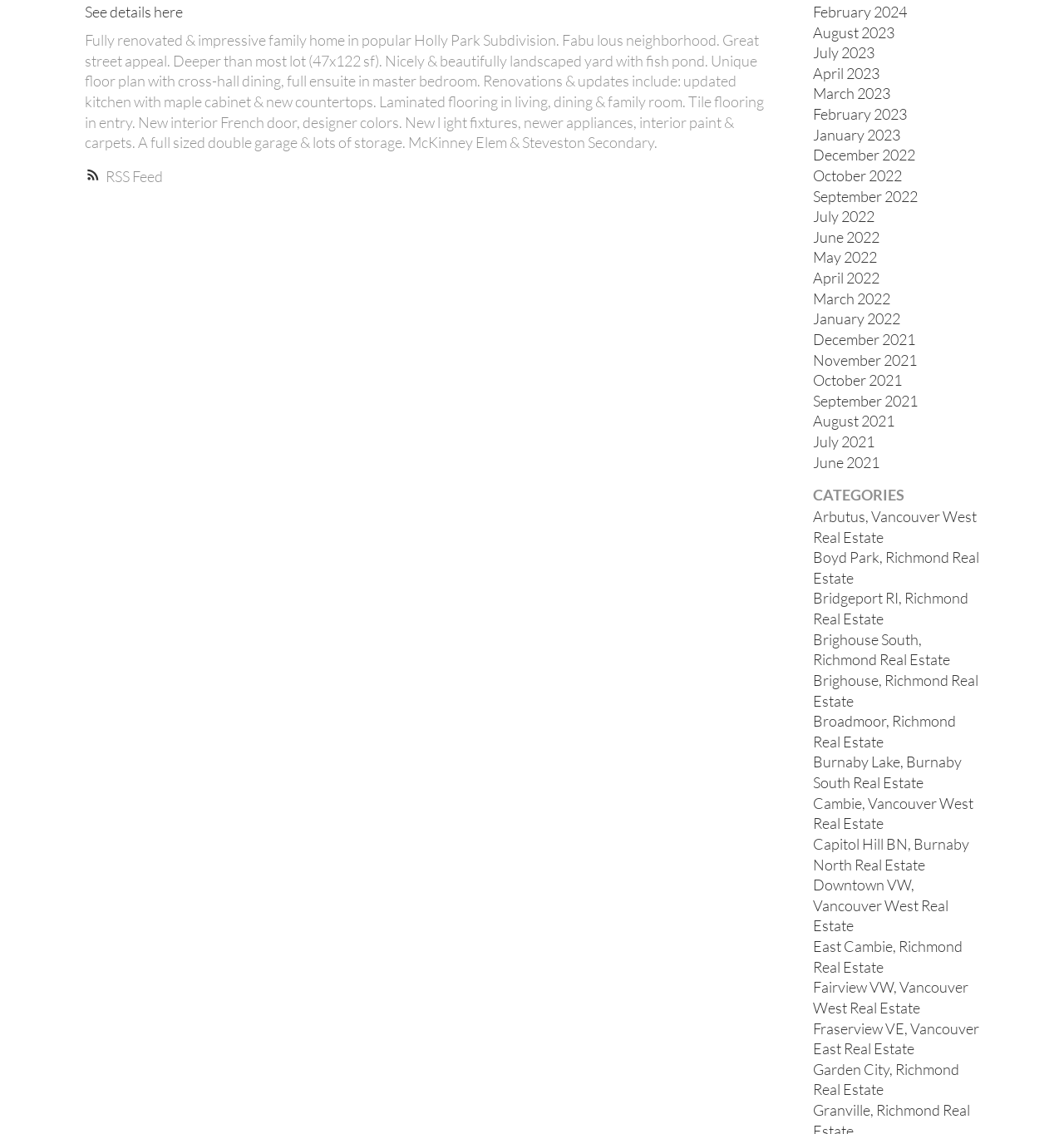From the screenshot, find the bounding box of the UI element matching this description: "See details here". Supply the bounding box coordinates in the form [left, top, right, bottom], each a float between 0 and 1.

[0.08, 0.002, 0.172, 0.018]